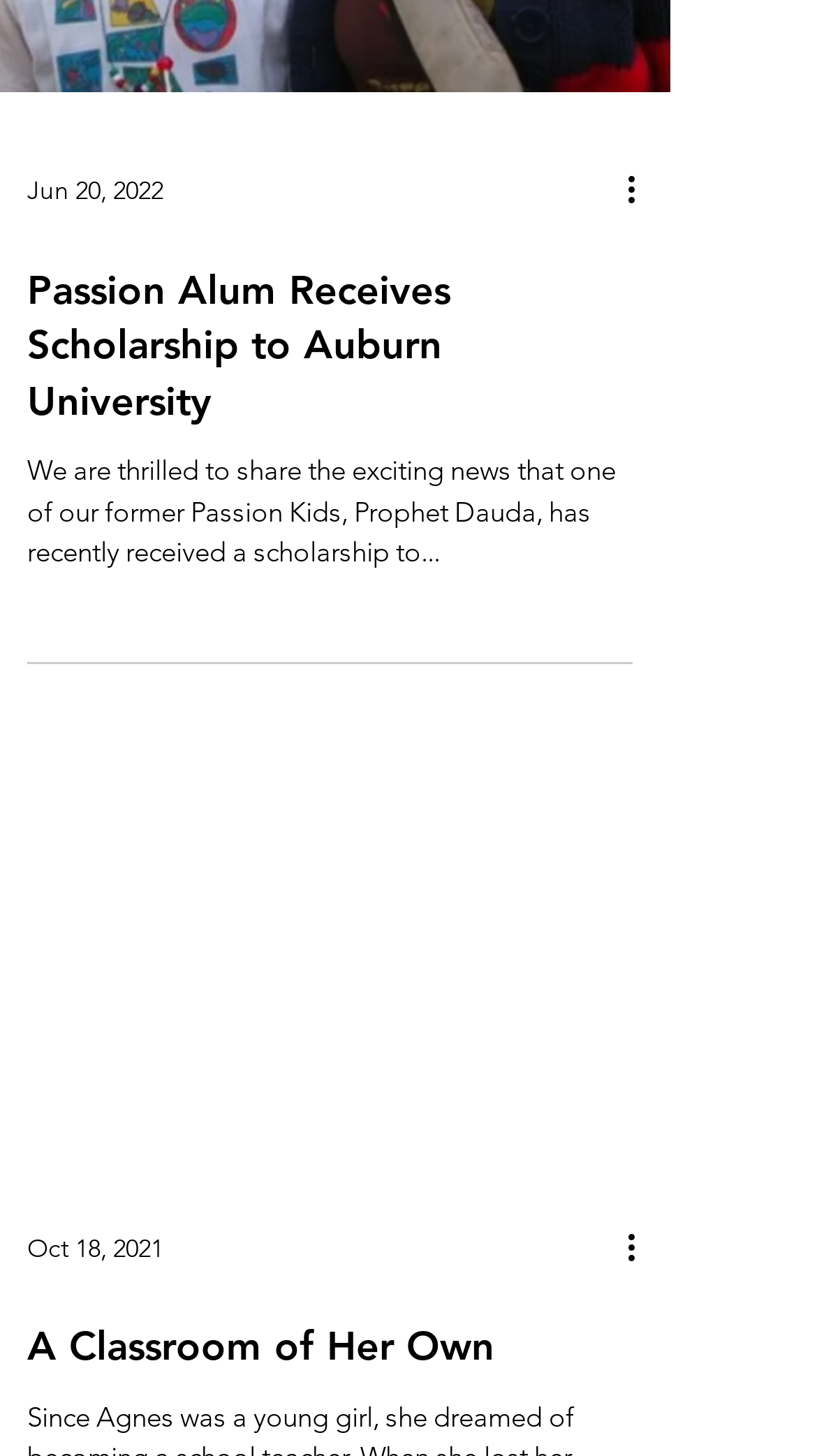Locate the UI element that matches the description Resources in the webpage screenshot. Return the bounding box coordinates in the format (top-left x, top-left y, bottom-right x, bottom-right y), with values ranging from 0 to 1.

None